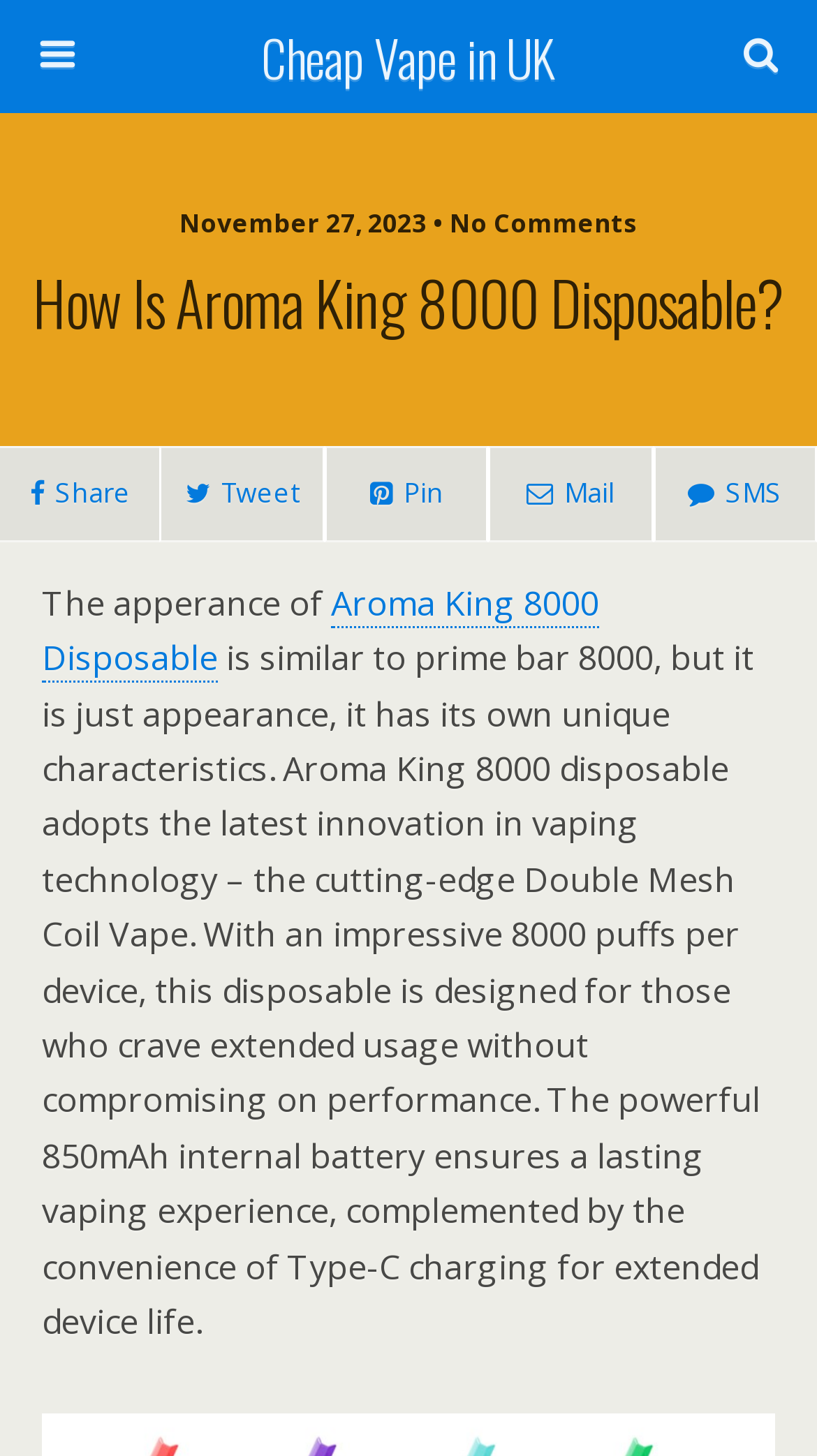Use the information in the screenshot to answer the question comprehensively: How many puffs per device does Aroma King 8000 disposable have?

I found the number of puffs per device by reading the text in the StaticText element which describes the Aroma King 8000 disposable, specifically the sentence 'With an impressive 8000 puffs per device, this disposable is designed for those who crave extended usage...'.